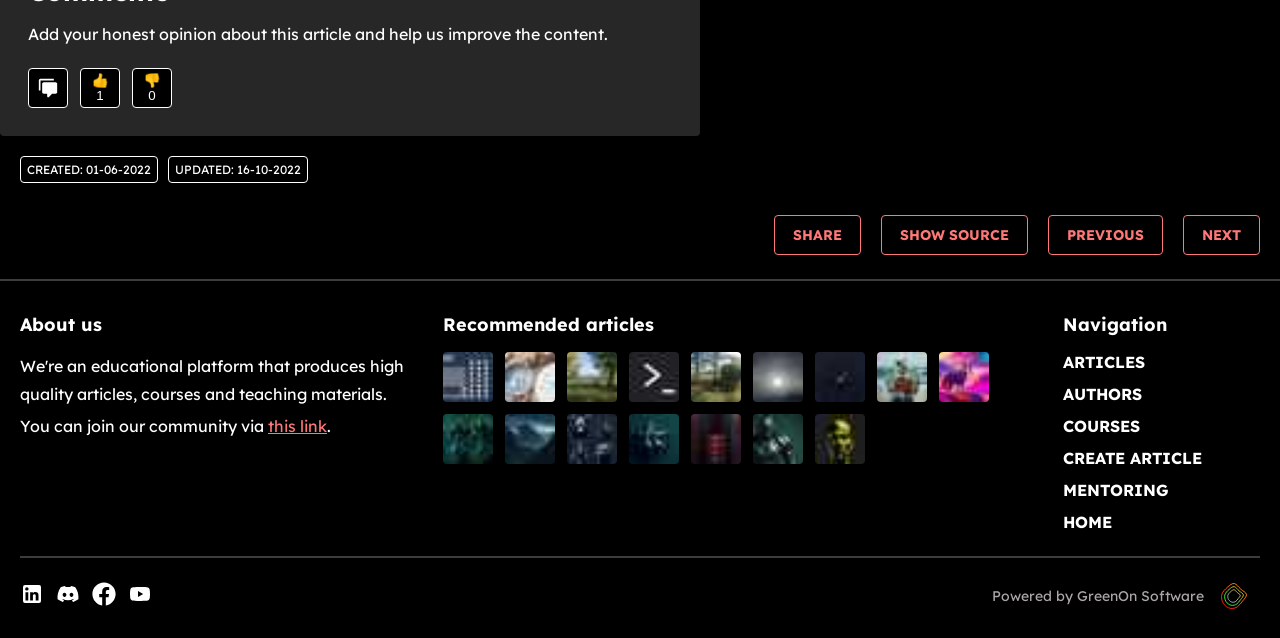Please identify the coordinates of the bounding box that should be clicked to fulfill this instruction: "Show the source of the article".

[0.688, 0.337, 0.803, 0.4]